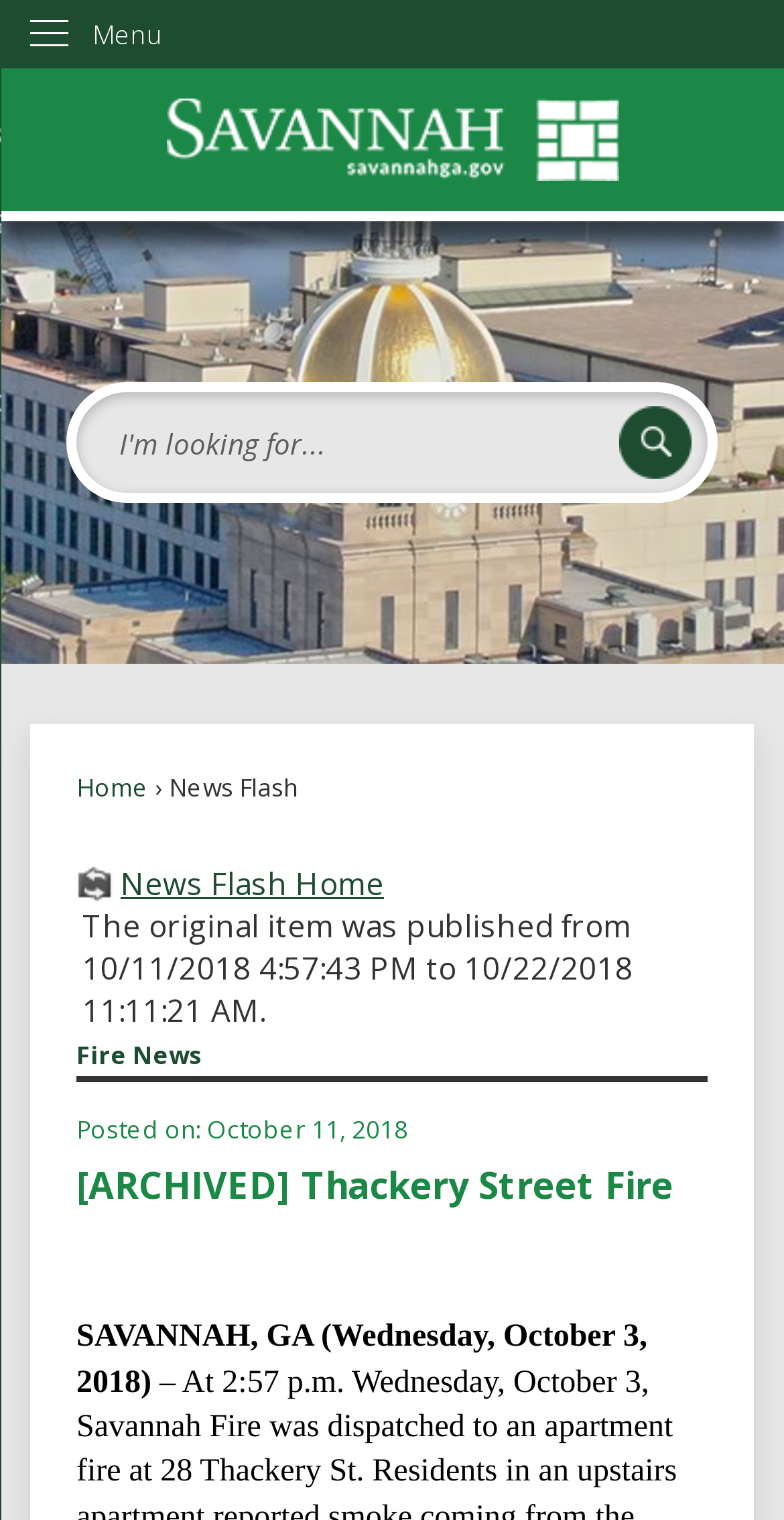Locate and provide the bounding box coordinates for the HTML element that matches this description: "Home".

[0.097, 0.507, 0.19, 0.53]